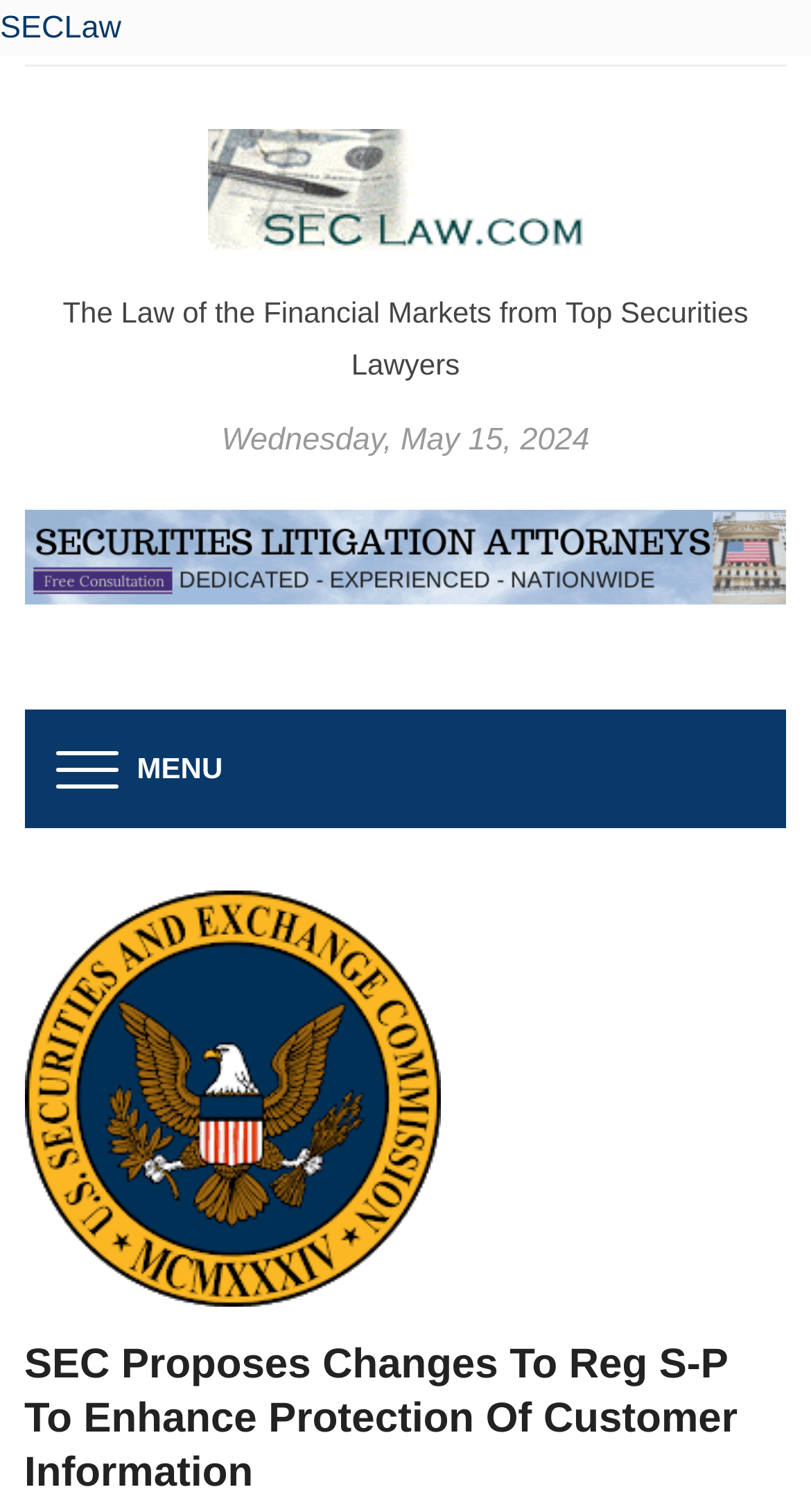Answer the question in a single word or phrase:
What is the date mentioned on the webpage?

Wednesday, May 15, 2024